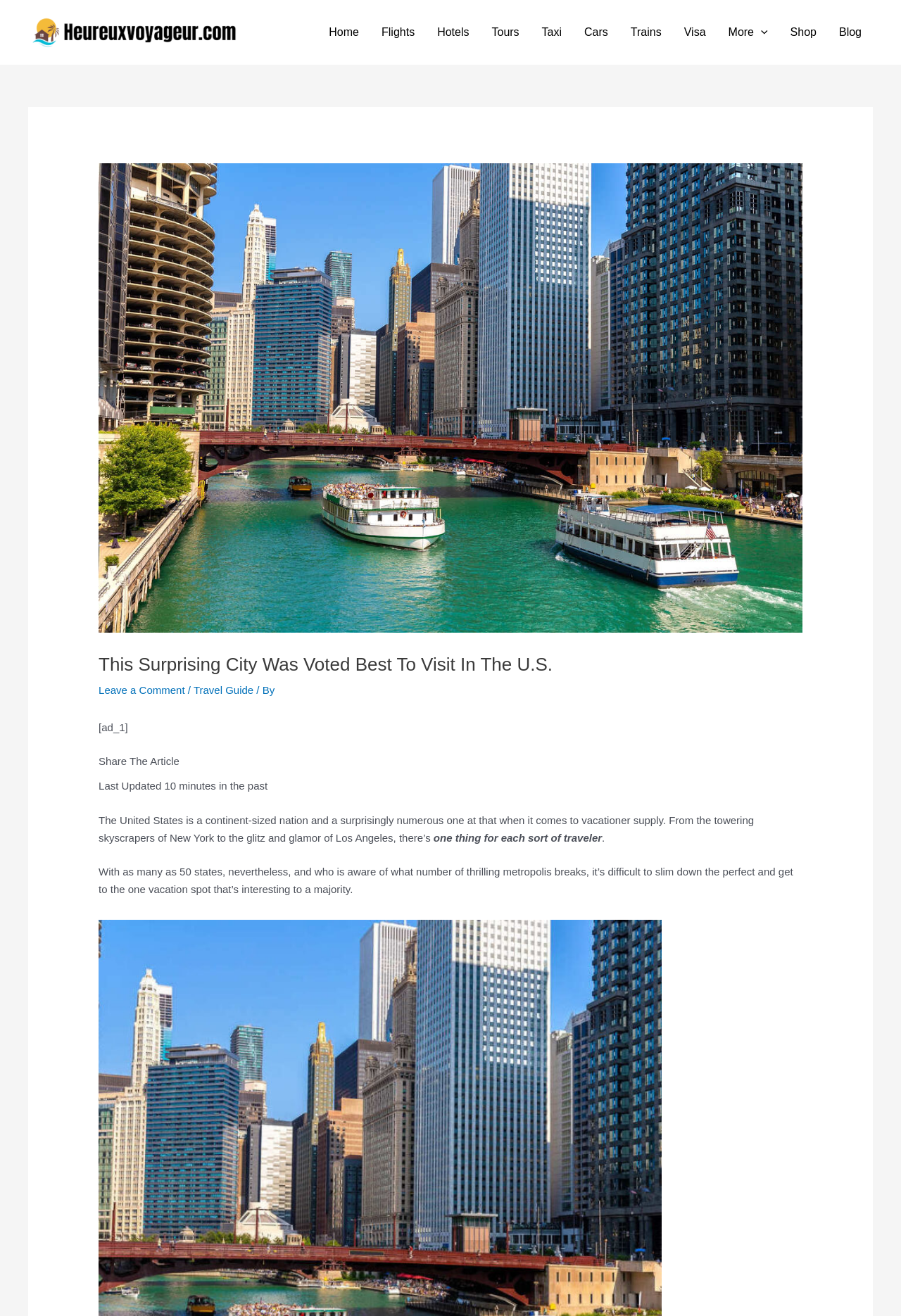Pinpoint the bounding box coordinates of the area that should be clicked to complete the following instruction: "Leave a comment". The coordinates must be given as four float numbers between 0 and 1, i.e., [left, top, right, bottom].

[0.109, 0.52, 0.205, 0.529]